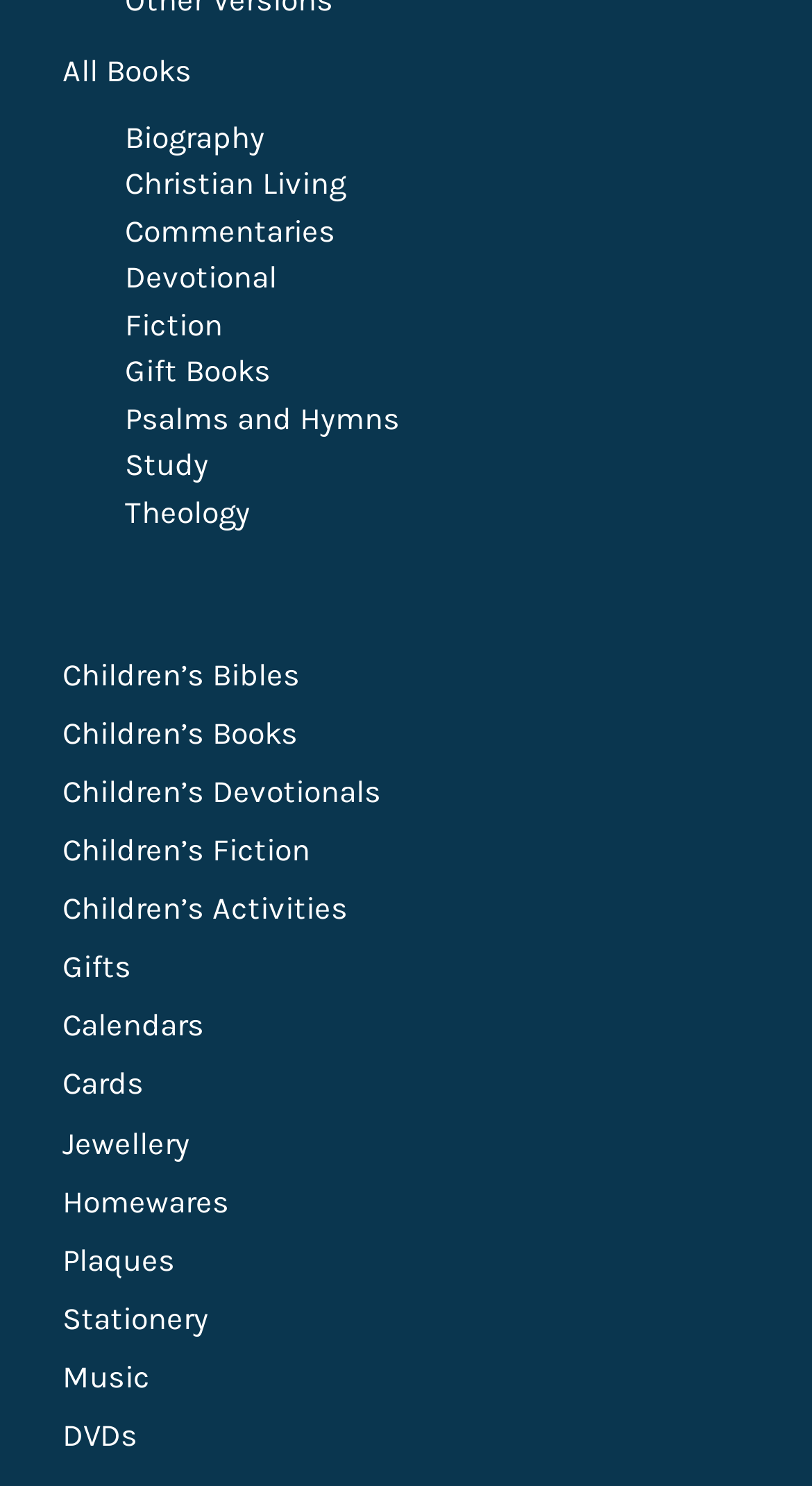Identify the bounding box coordinates of the region I need to click to complete this instruction: "View Children’s Bibles".

[0.077, 0.442, 0.369, 0.467]